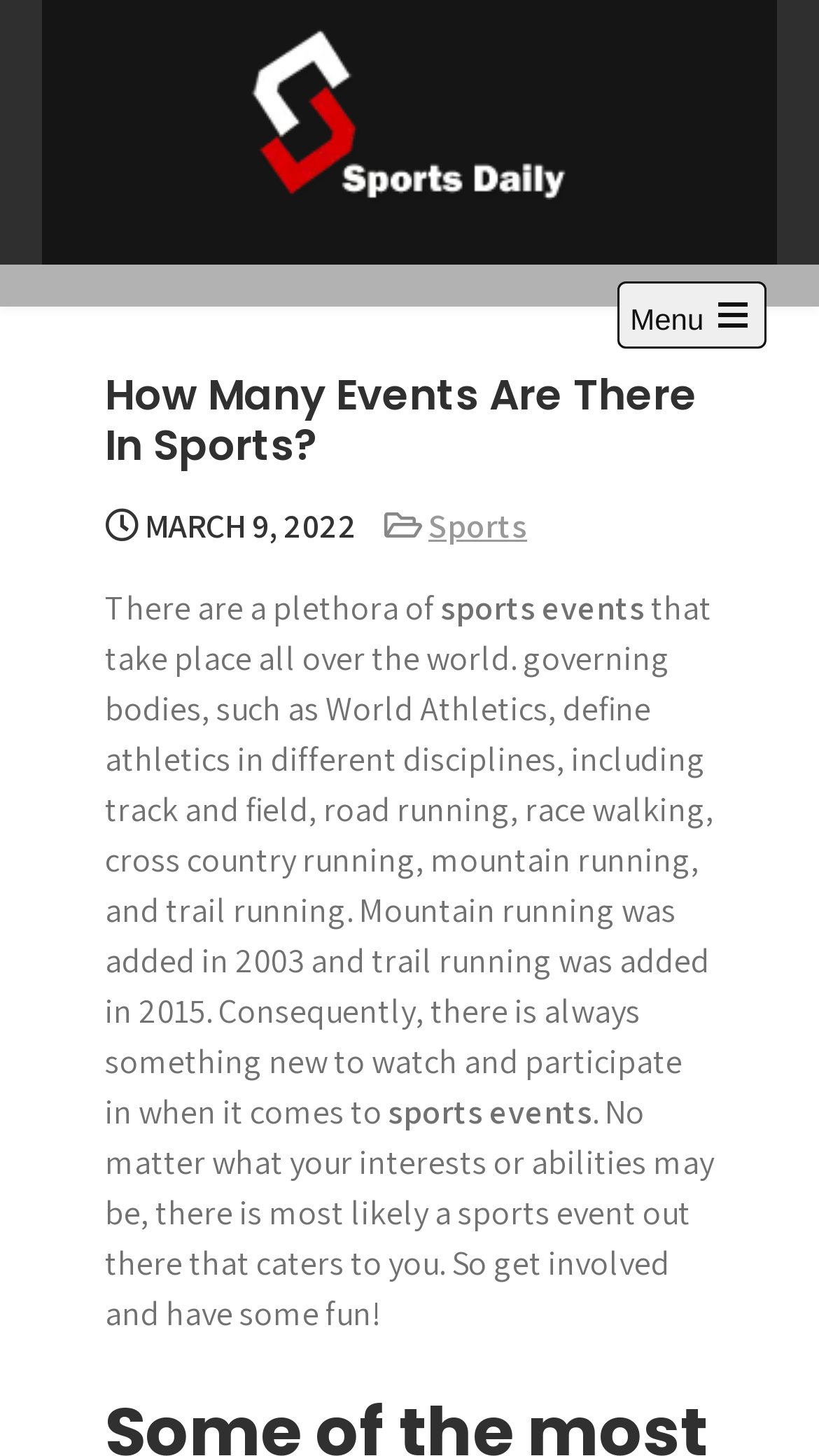What is the name of the website?
Please provide a single word or phrase as your answer based on the screenshot.

Sports Daily